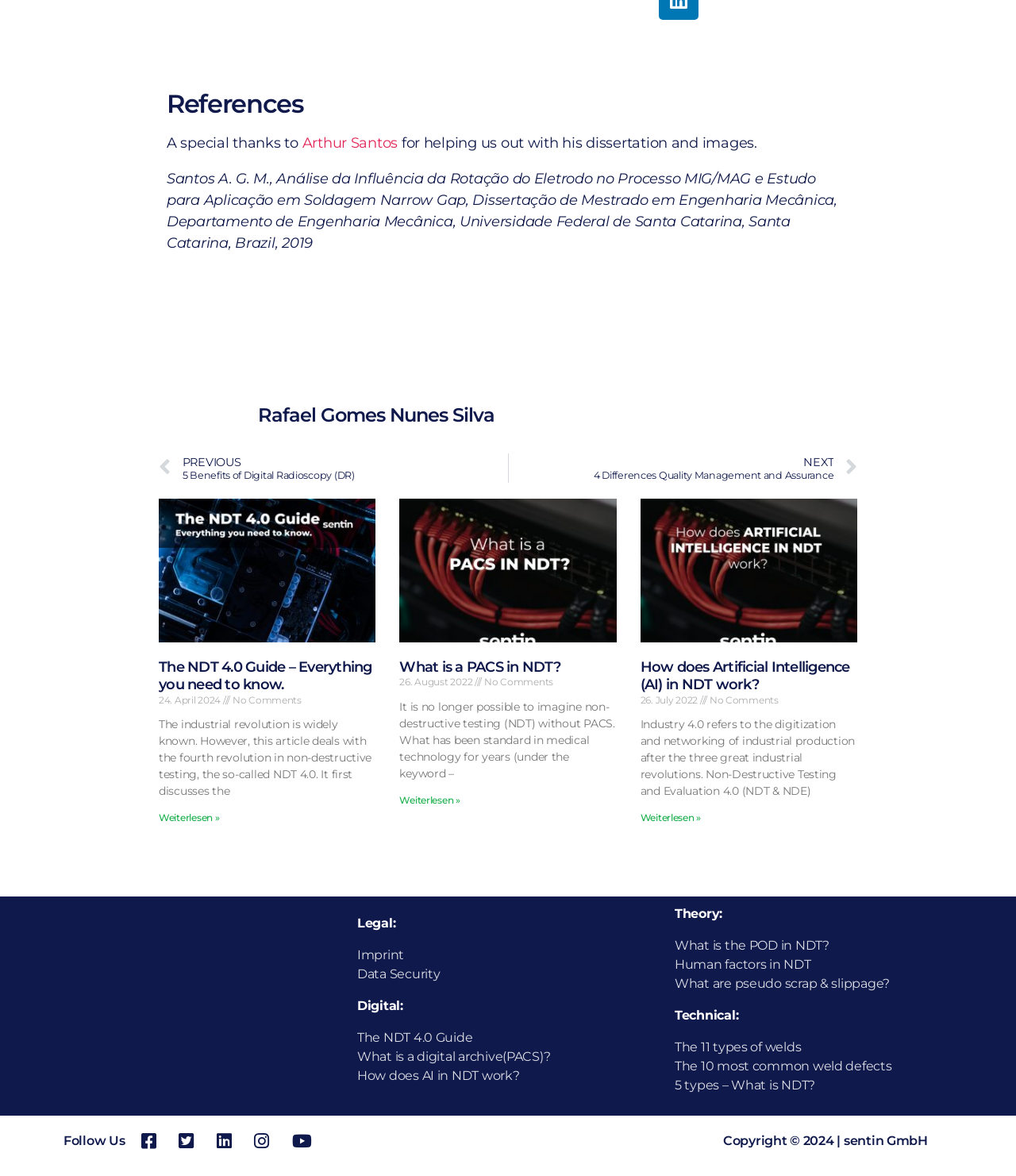Extract the bounding box coordinates of the UI element described: "Donate". Provide the coordinates in the format [left, top, right, bottom] with values ranging from 0 to 1.

None